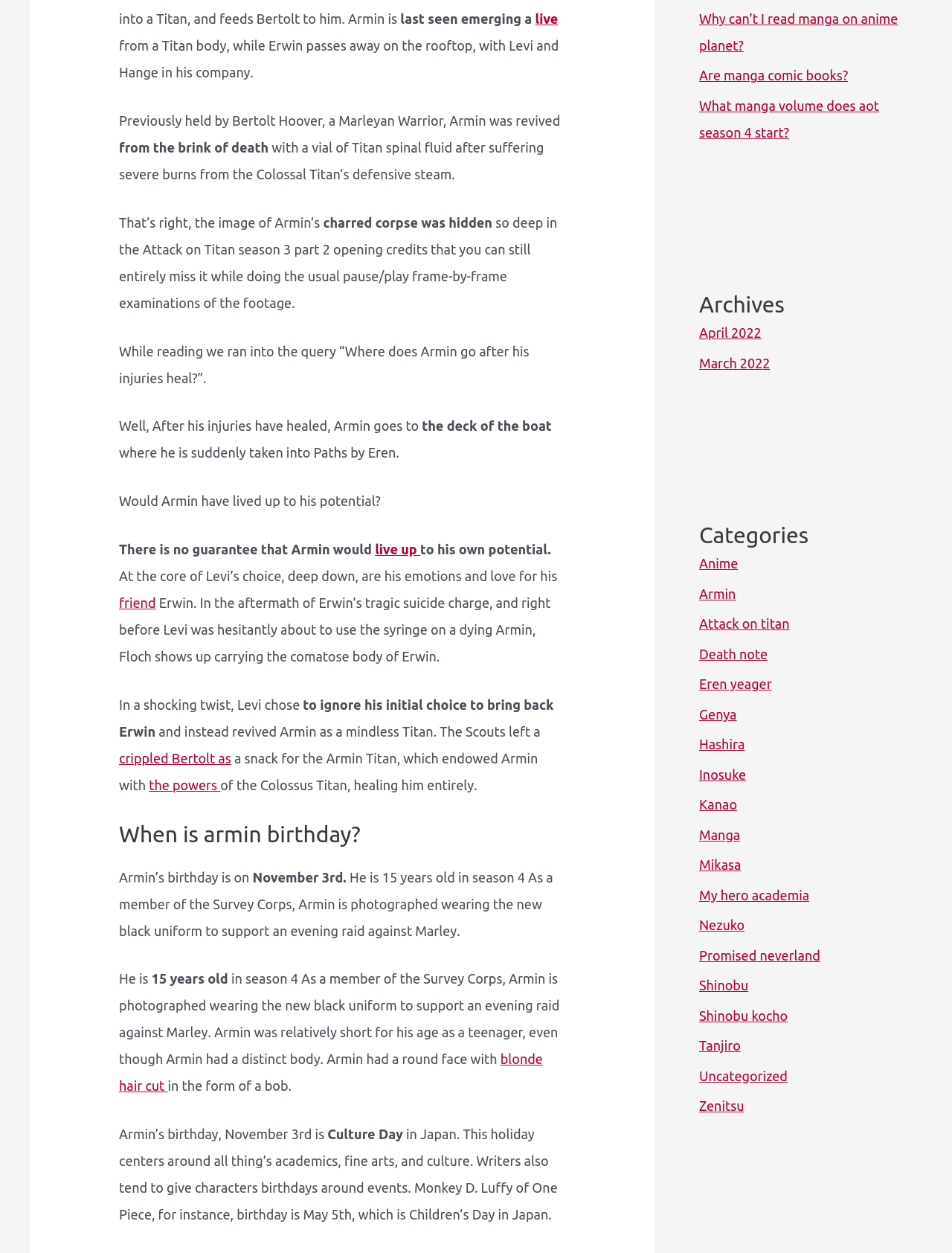Given the following UI element description: "the powers", find the bounding box coordinates in the webpage screenshot.

[0.156, 0.62, 0.231, 0.632]